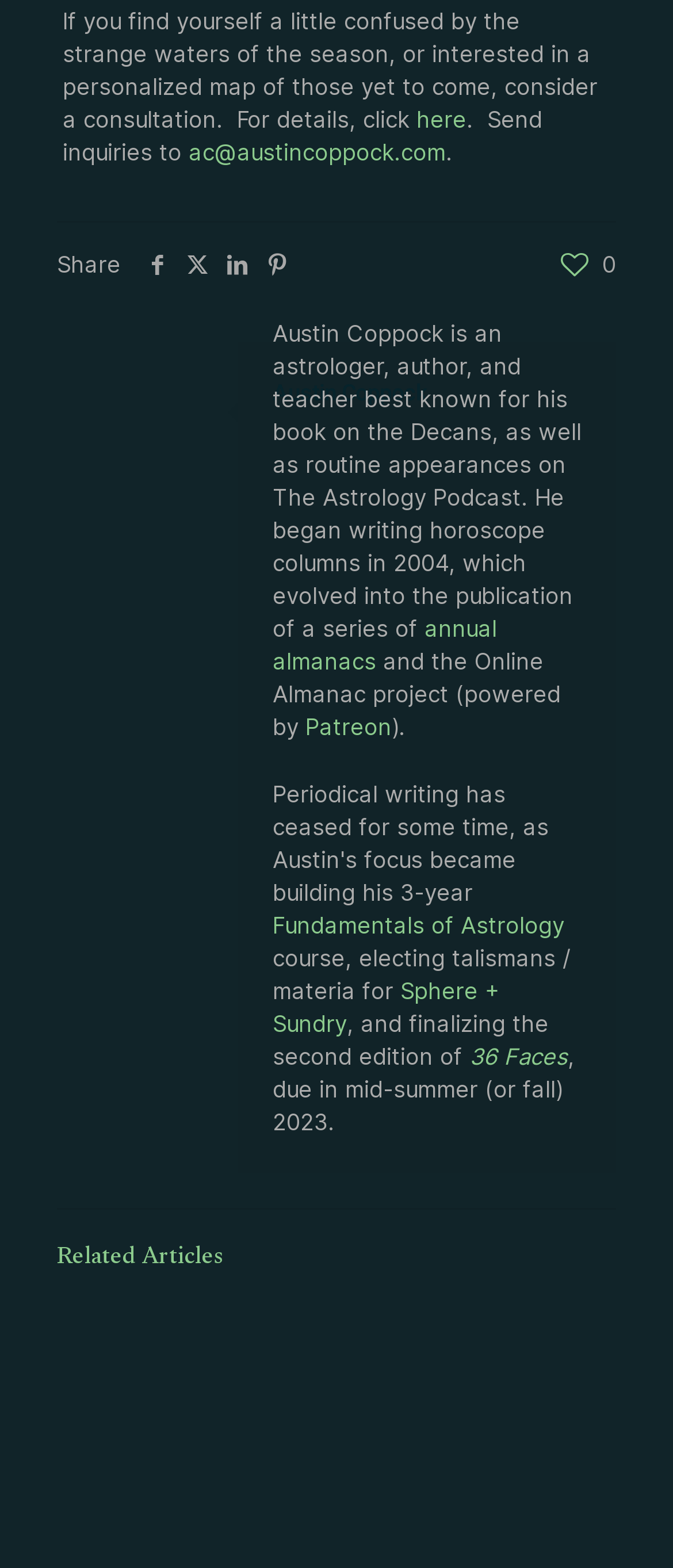Could you locate the bounding box coordinates for the section that should be clicked to accomplish this task: "Click here for consultation details".

[0.619, 0.067, 0.693, 0.085]